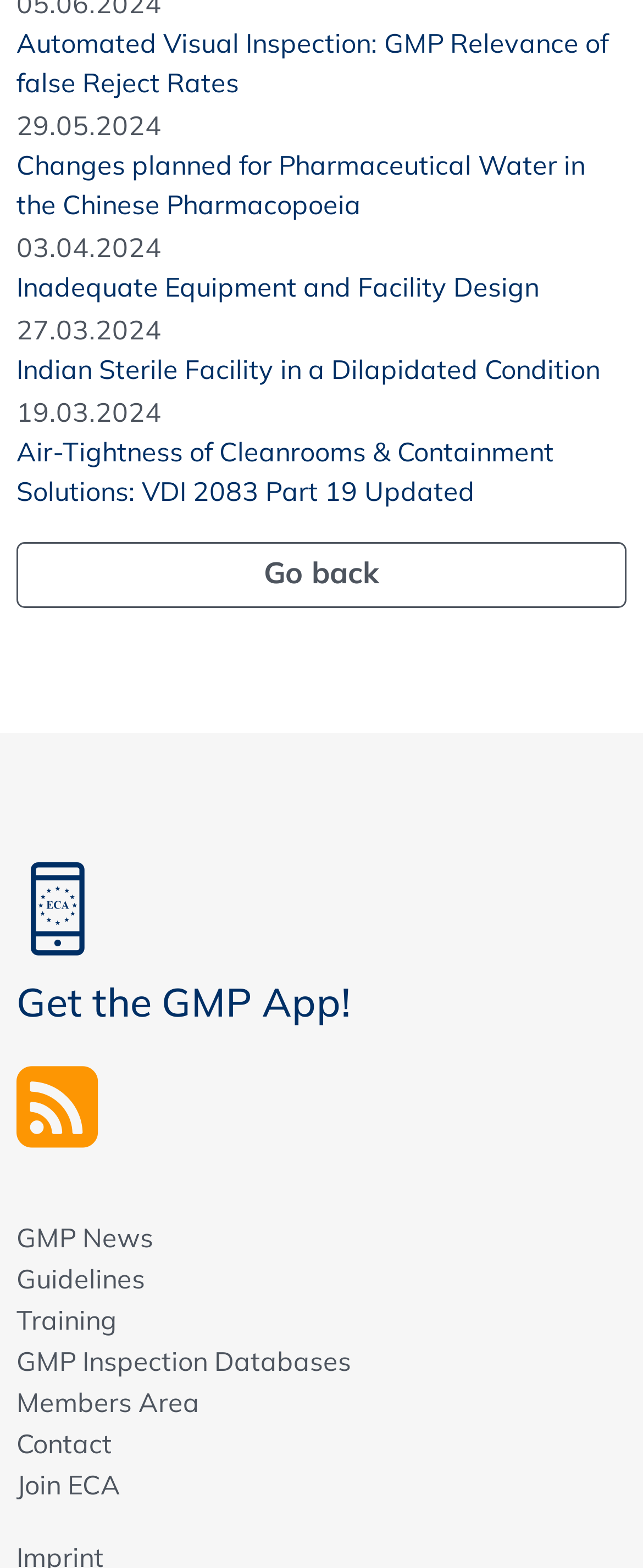How many main categories are listed at the top of the webpage?
Refer to the image and provide a one-word or short phrase answer.

7